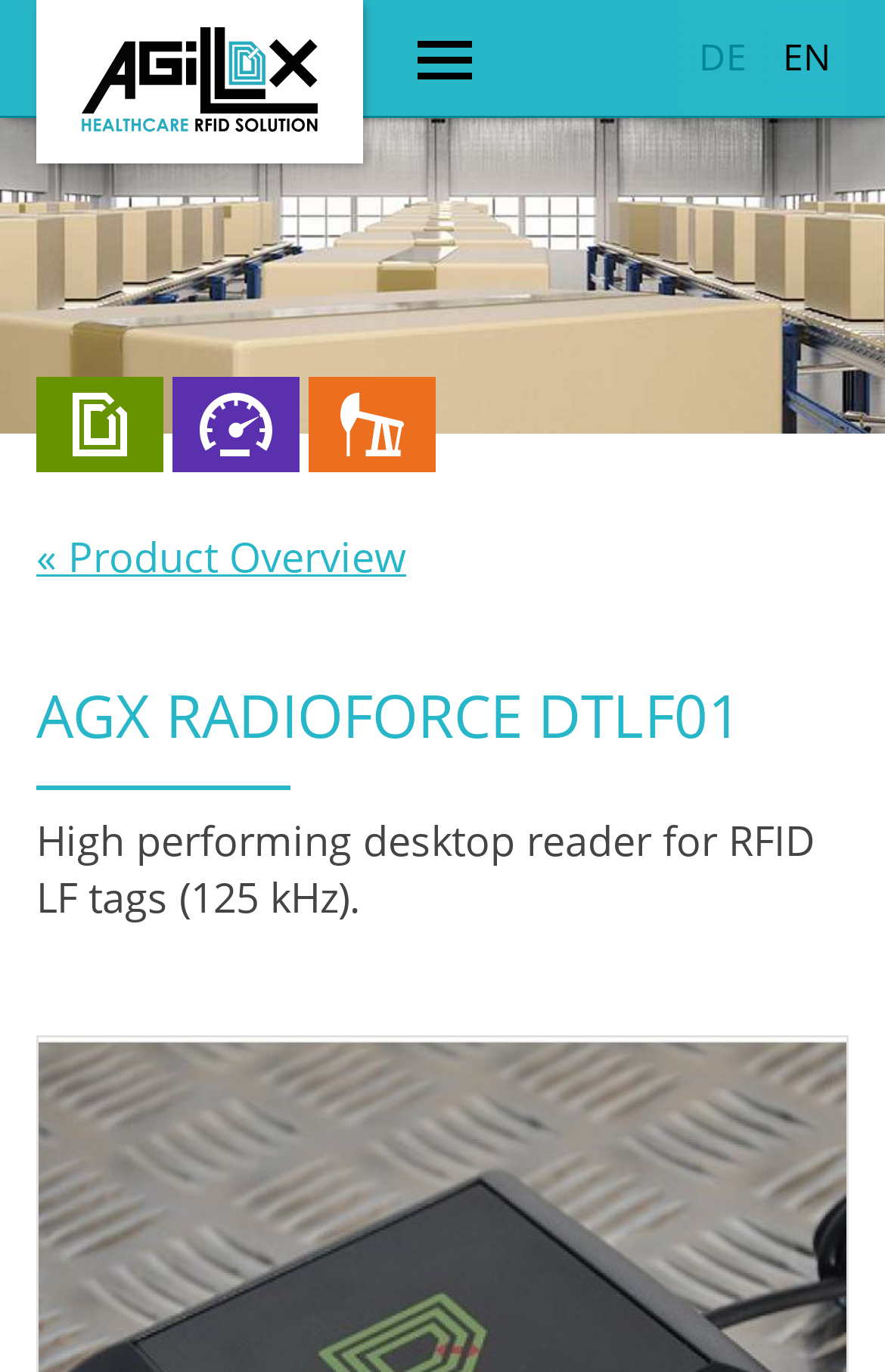What is the frequency of the RFID LF tags? Analyze the screenshot and reply with just one word or a short phrase.

125 kHz